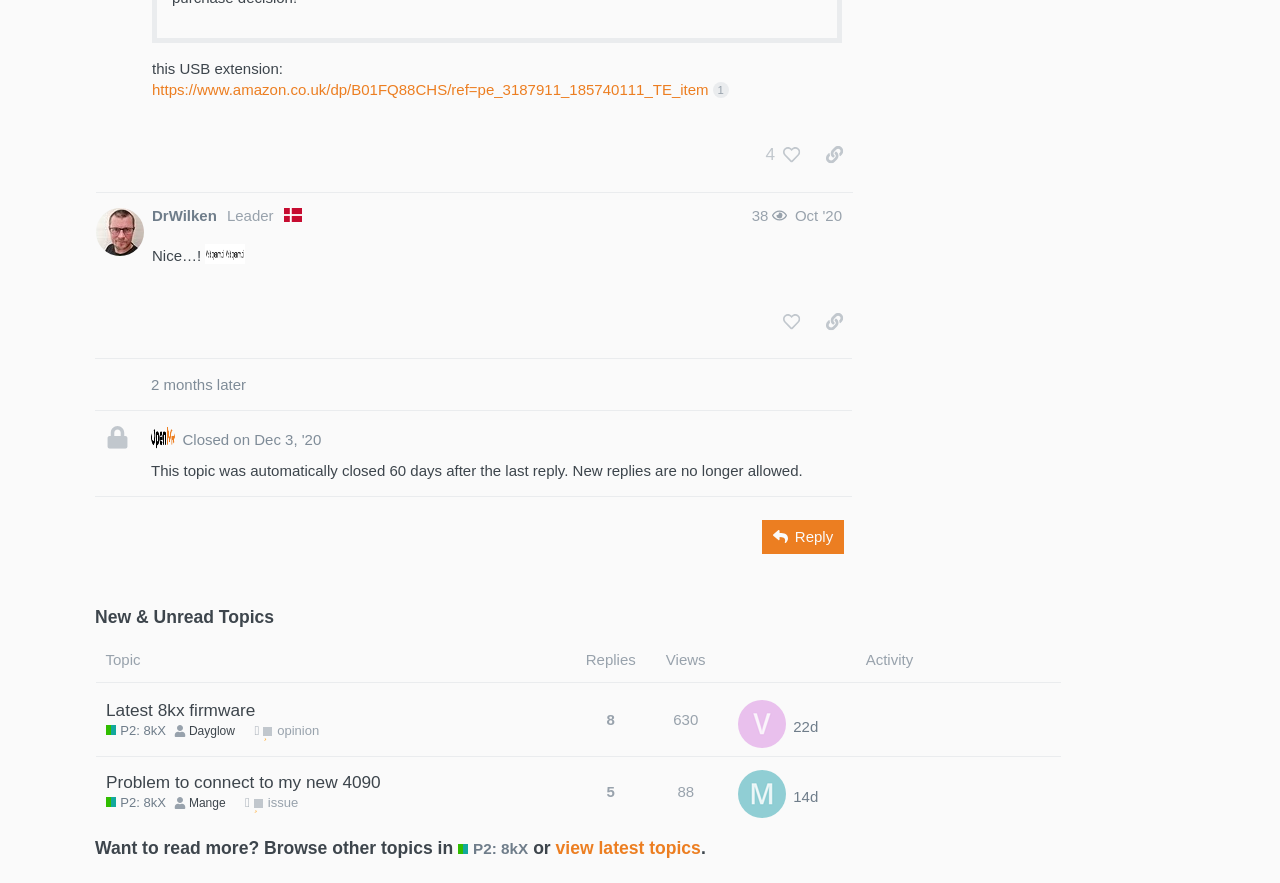Respond to the following question using a concise word or phrase: 
How many replies does the topic 'Problem to connect to my new 4090 P2: 8kX Mange Tags' have?

5